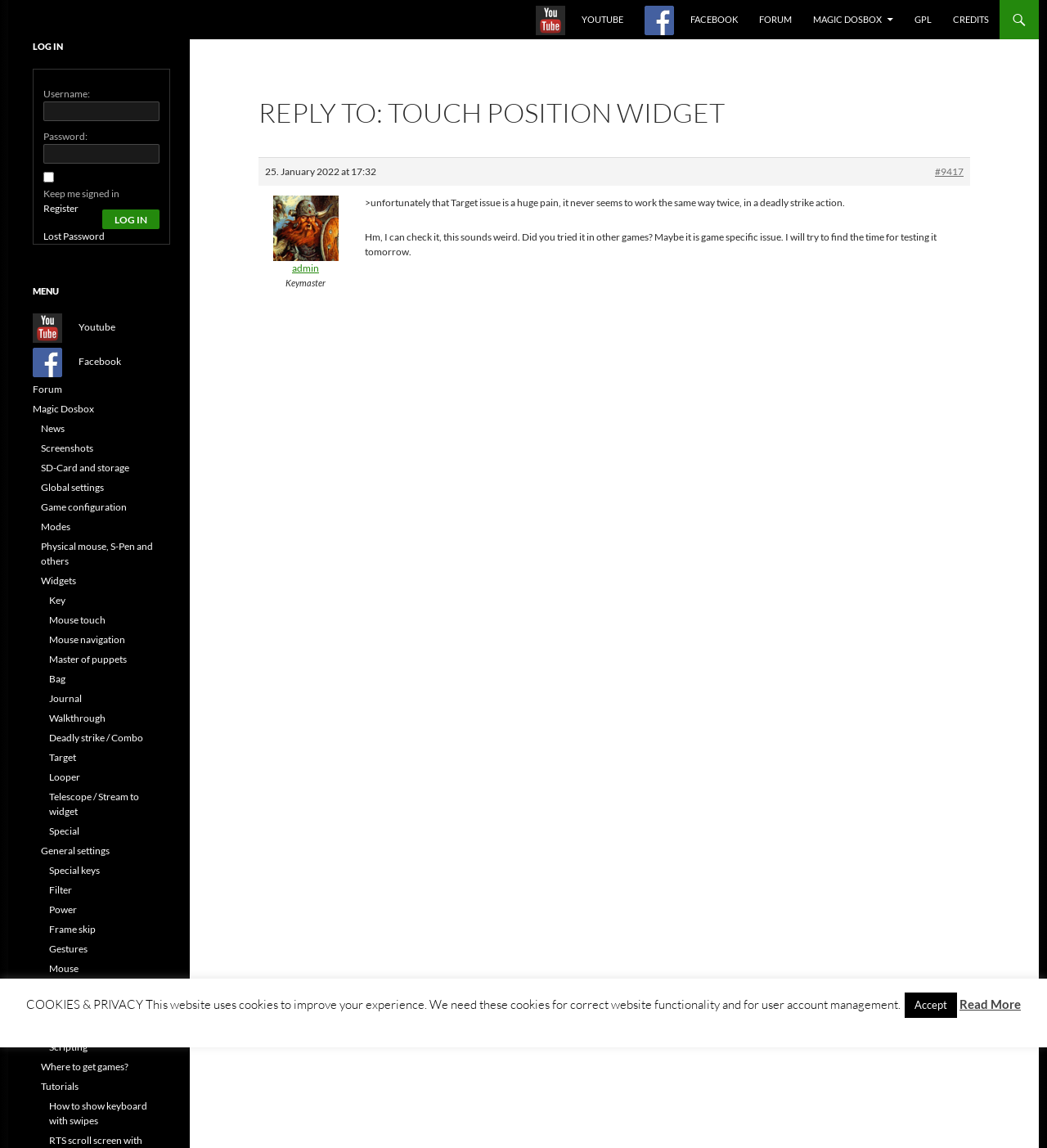Determine the bounding box coordinates for the clickable element required to fulfill the instruction: "register". Provide the coordinates as four float numbers between 0 and 1, i.e., [left, top, right, bottom].

[0.041, 0.175, 0.075, 0.188]